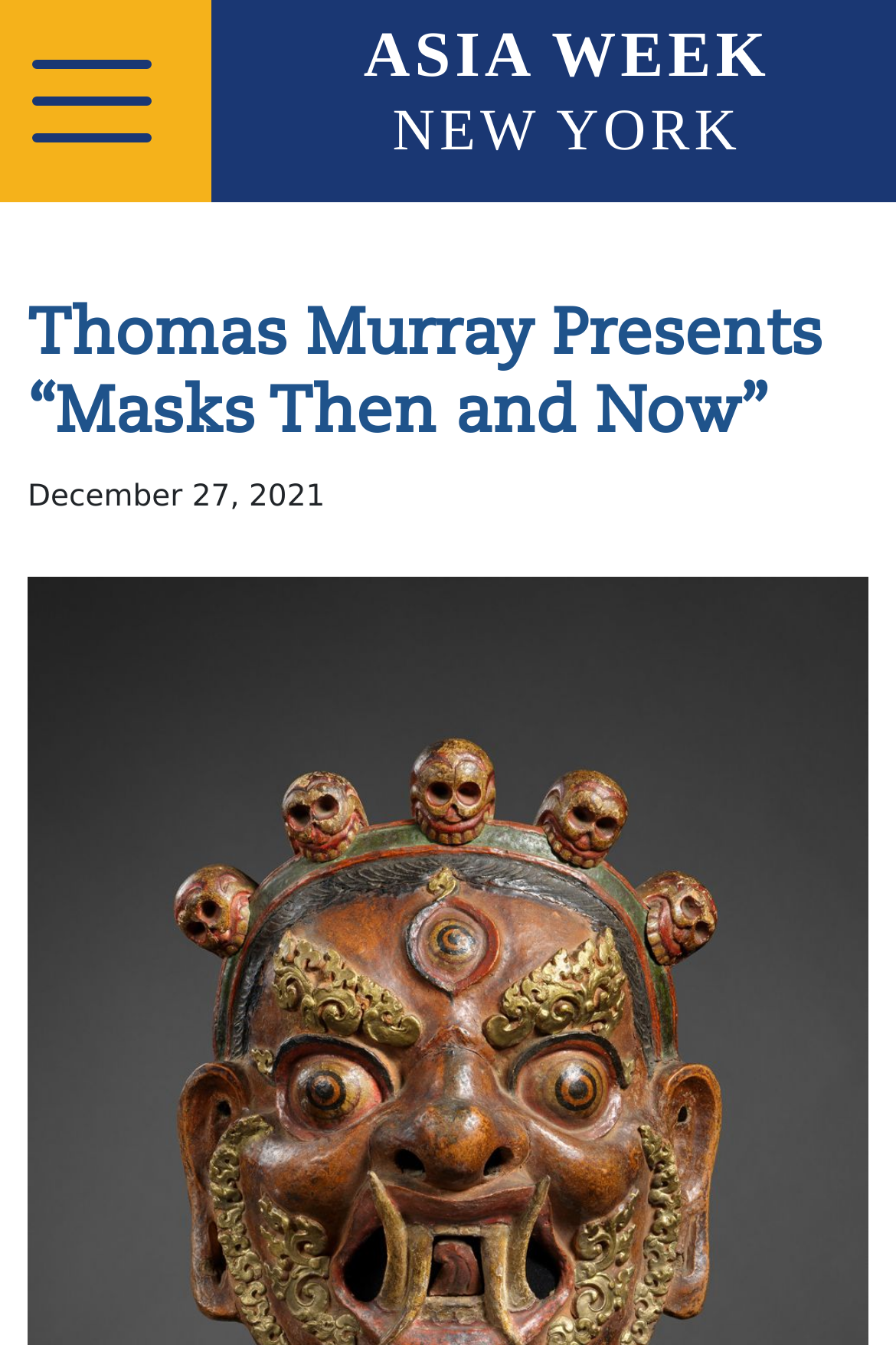When was the event posted? Observe the screenshot and provide a one-word or short phrase answer.

December 27, 2021